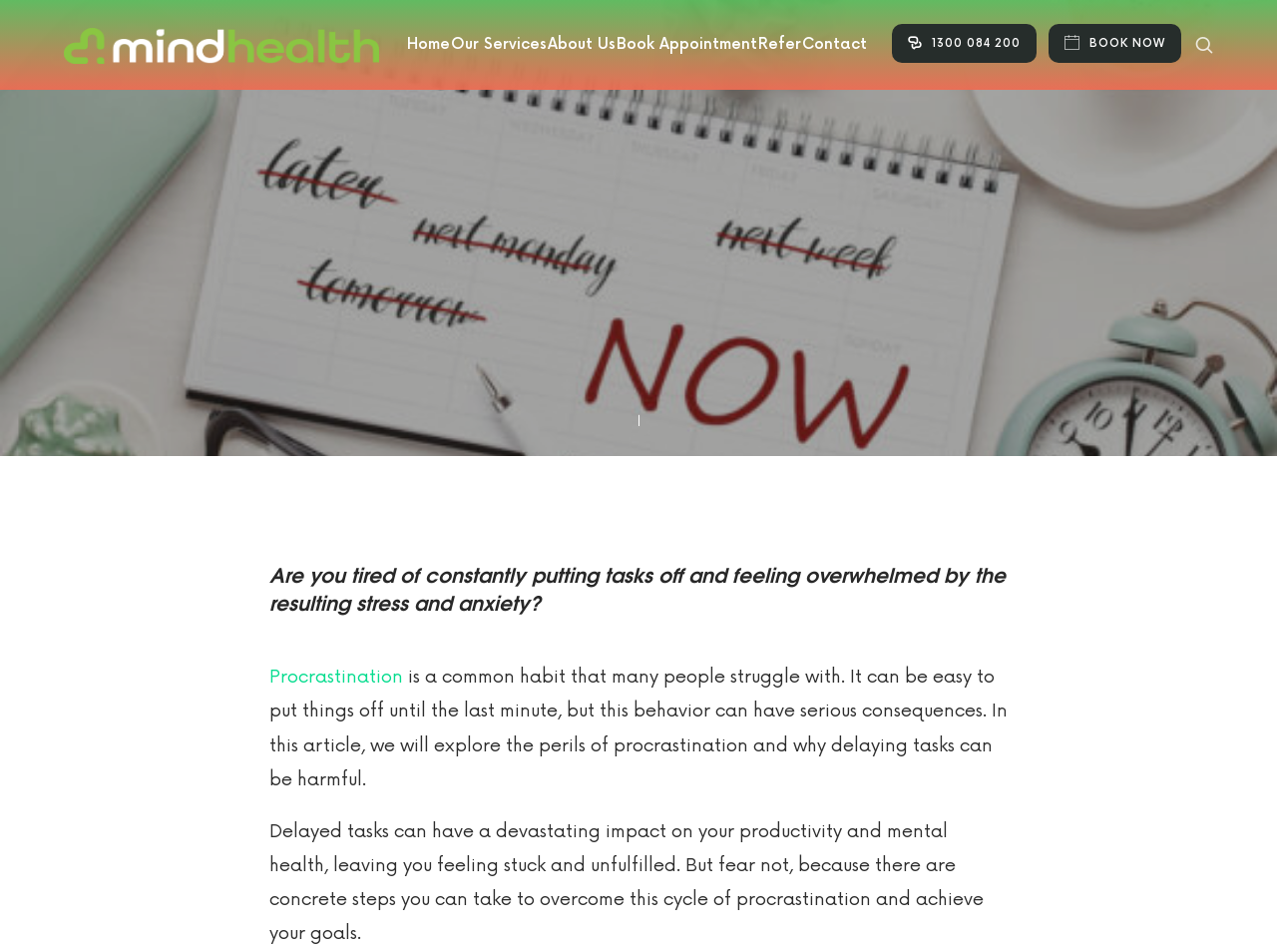Pinpoint the bounding box coordinates of the clickable element needed to complete the instruction: "Click on the 'Home' link". The coordinates should be provided as four float numbers between 0 and 1: [left, top, right, bottom].

[0.318, 0.0, 0.352, 0.094]